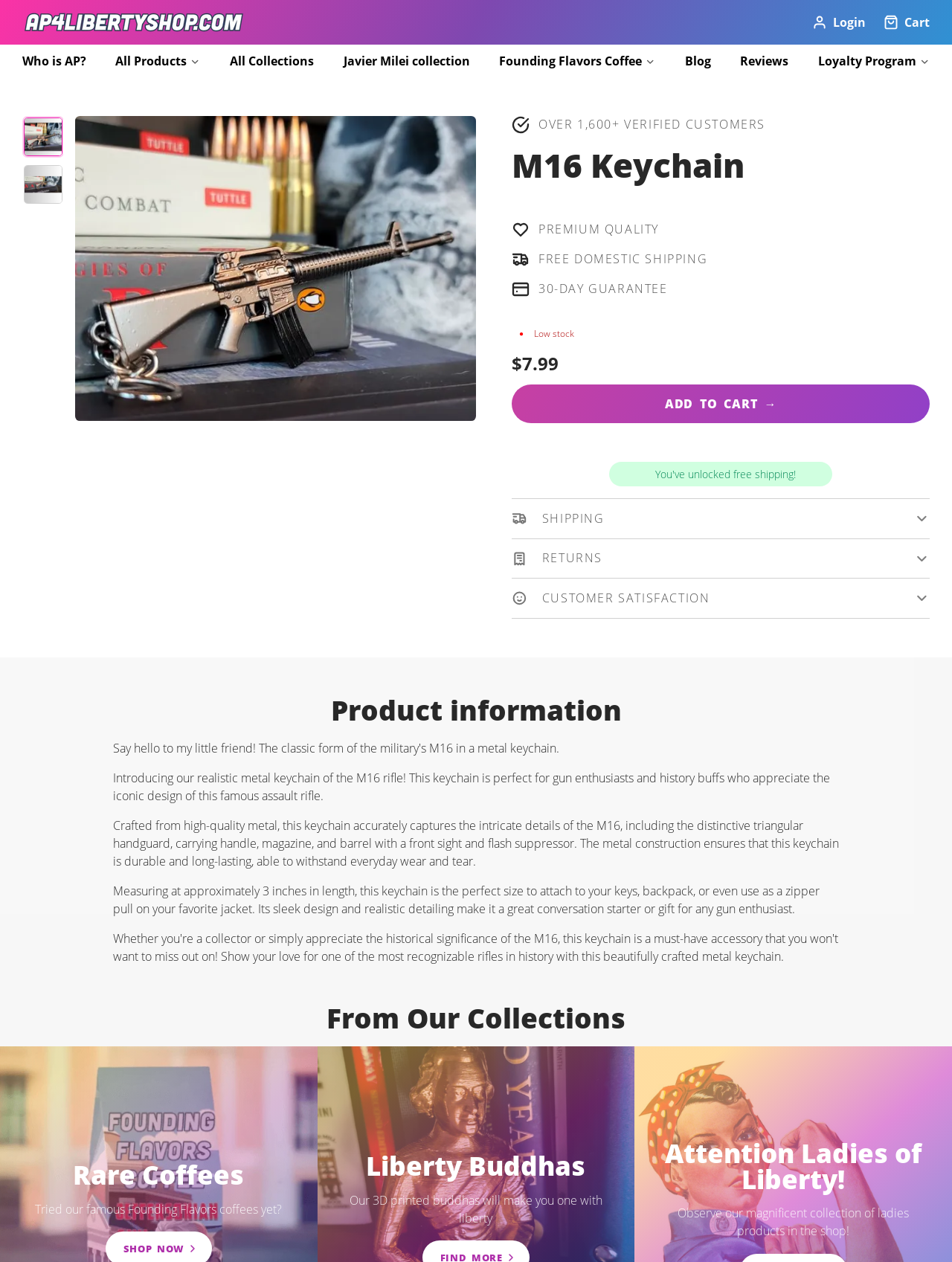Find the bounding box coordinates of the clickable area that will achieve the following instruction: "View 'Product information'".

[0.119, 0.552, 0.881, 0.574]